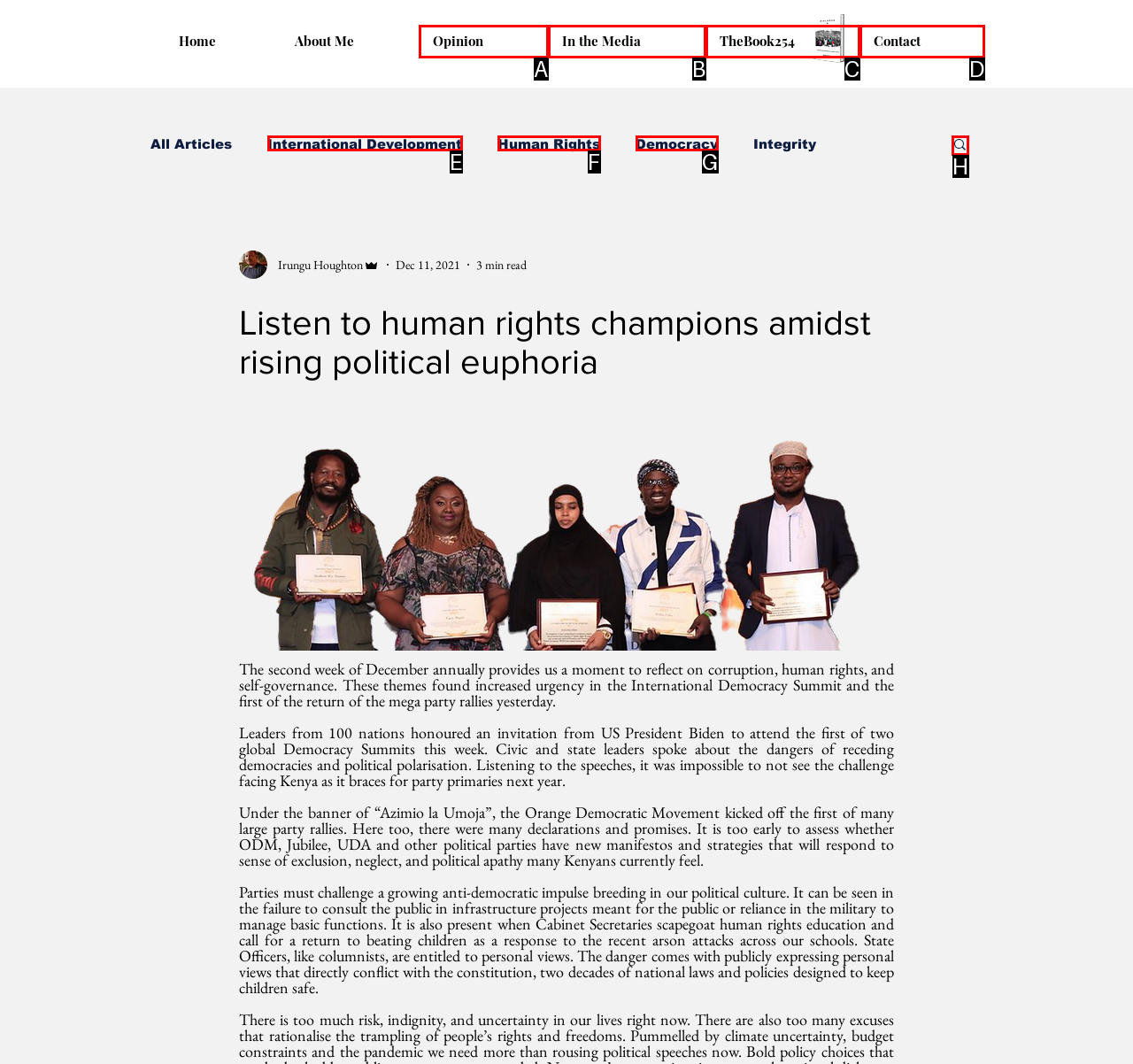Select the appropriate HTML element to click on to finish the task: Search for articles.
Answer with the letter corresponding to the selected option.

H